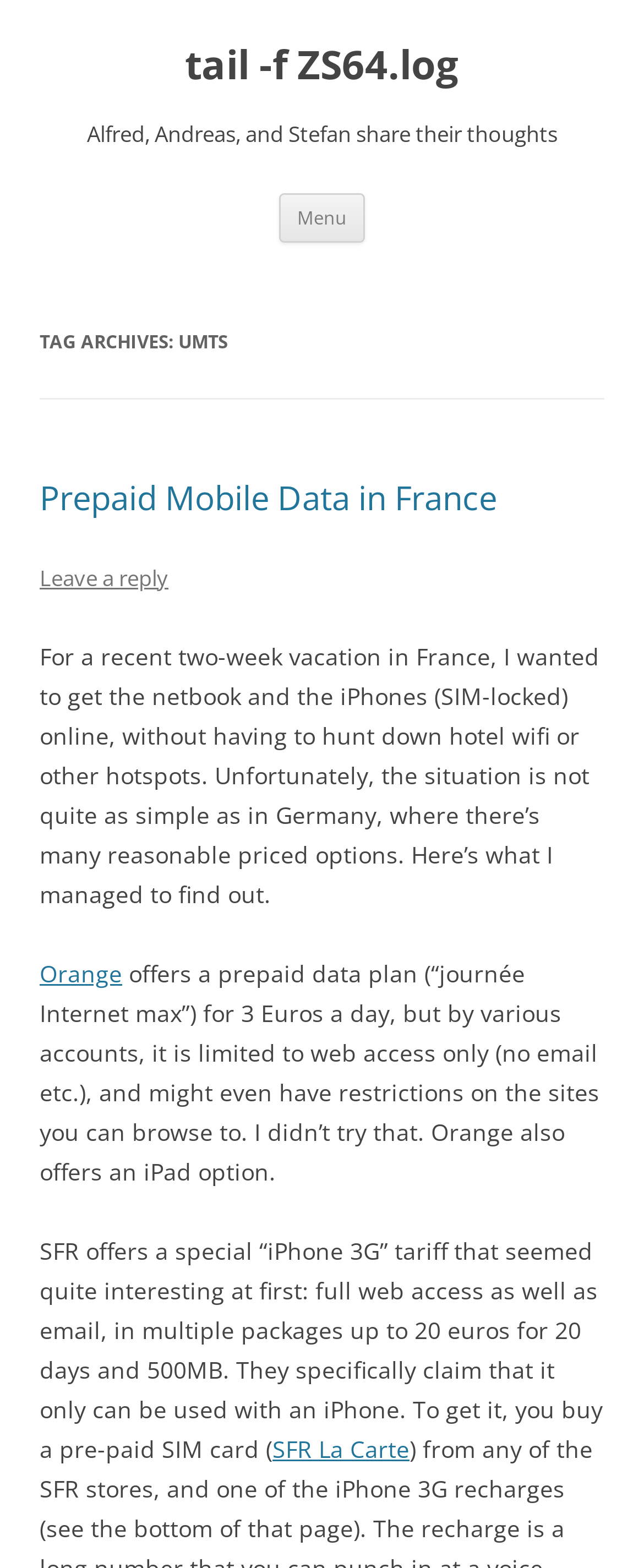What is the purpose of the author's recent two-week vacation in France?
Using the image as a reference, give an elaborate response to the question.

I inferred the answer by reading the StaticText element that mentions the author's desire to get the netbook and iPhones online during their two-week vacation in France.